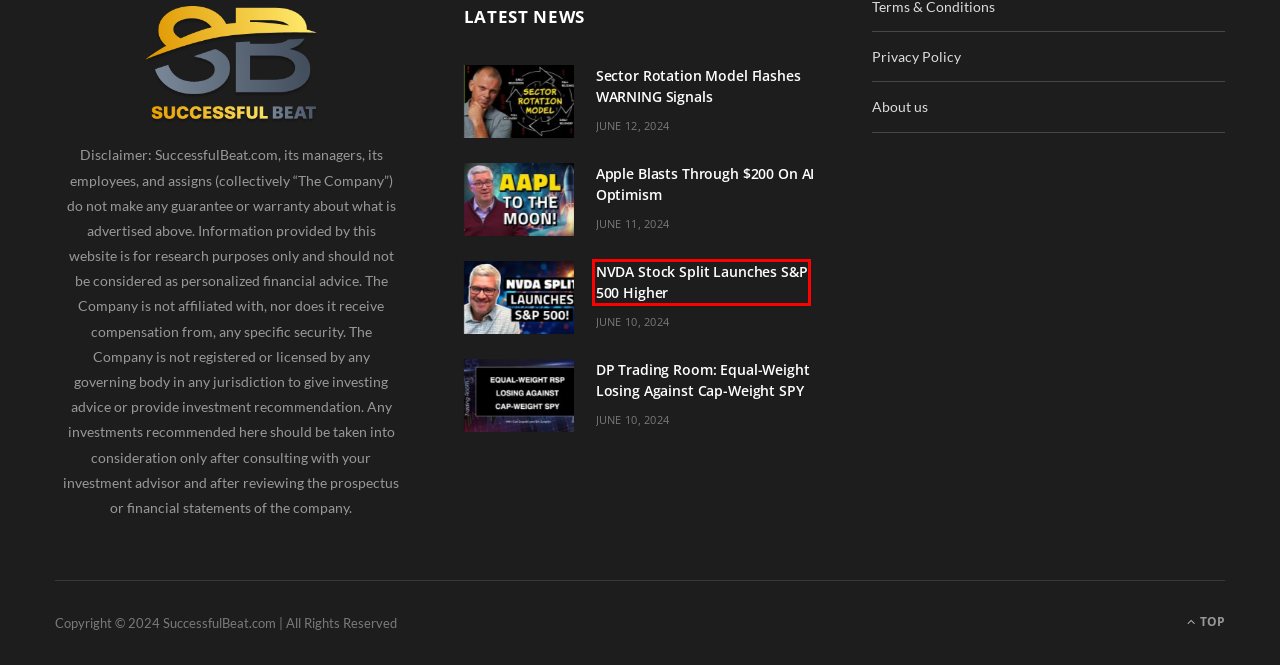You have a screenshot of a webpage with a red bounding box around an element. Choose the best matching webpage description that would appear after clicking the highlighted element. Here are the candidates:
A. Sector Rotation Model Flashes WARNING Signals – Successful Beat
B. NVDA Stock Split Launches S&P 500 Higher – Successful Beat
C. DP Trading Room: Equal-Weight Losing Against Cap-Weight SPY – Successful Beat
D. Apple Blasts Through $200 On AI Optimism – Successful Beat
E. Business – Successful Beat
F. About us – Successful Beat
G. Stocks – Successful Beat
H. Privacy Policy – Successful Beat

B